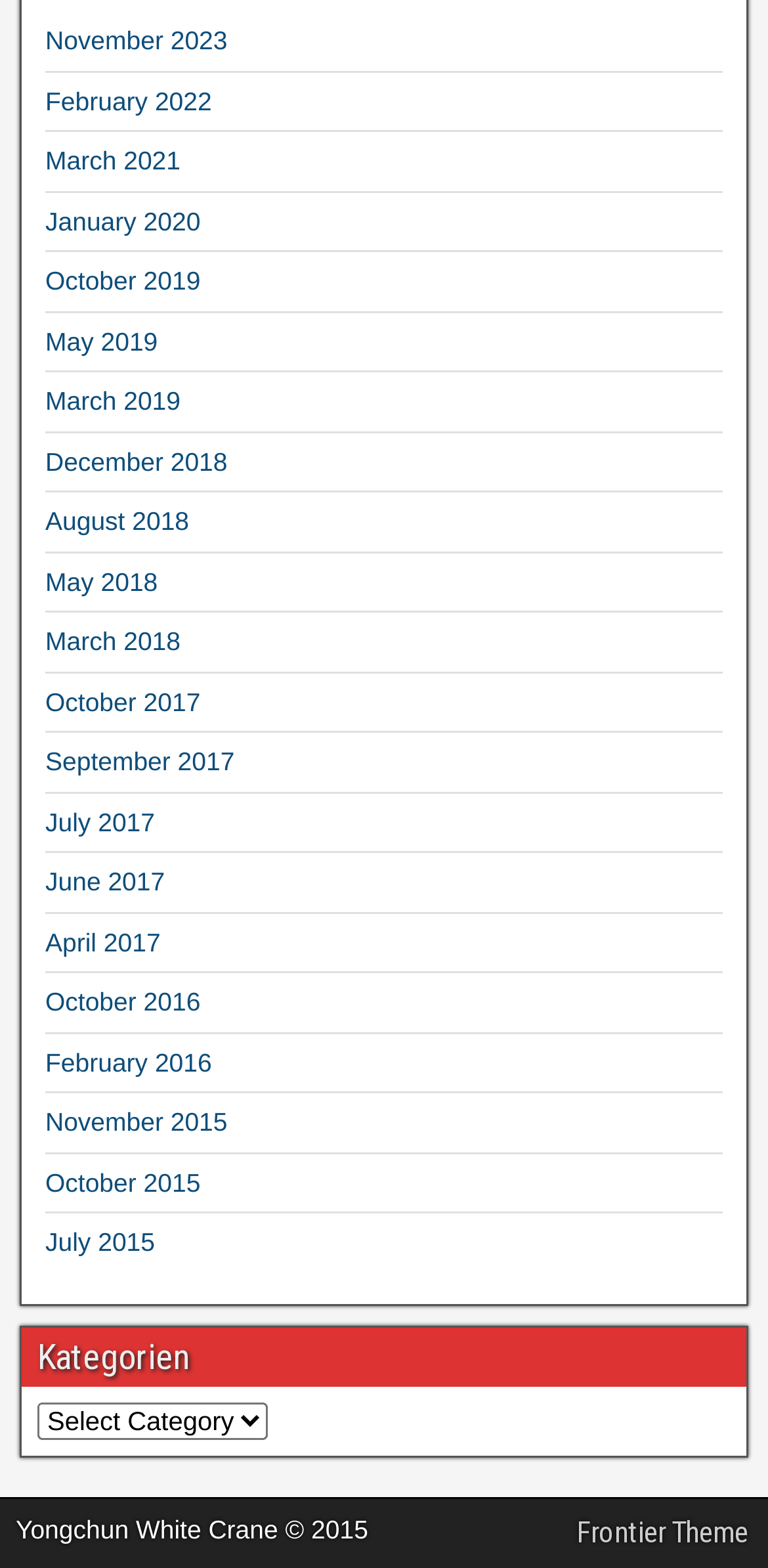Determine the bounding box coordinates of the target area to click to execute the following instruction: "Go to November 2023."

[0.059, 0.017, 0.296, 0.036]